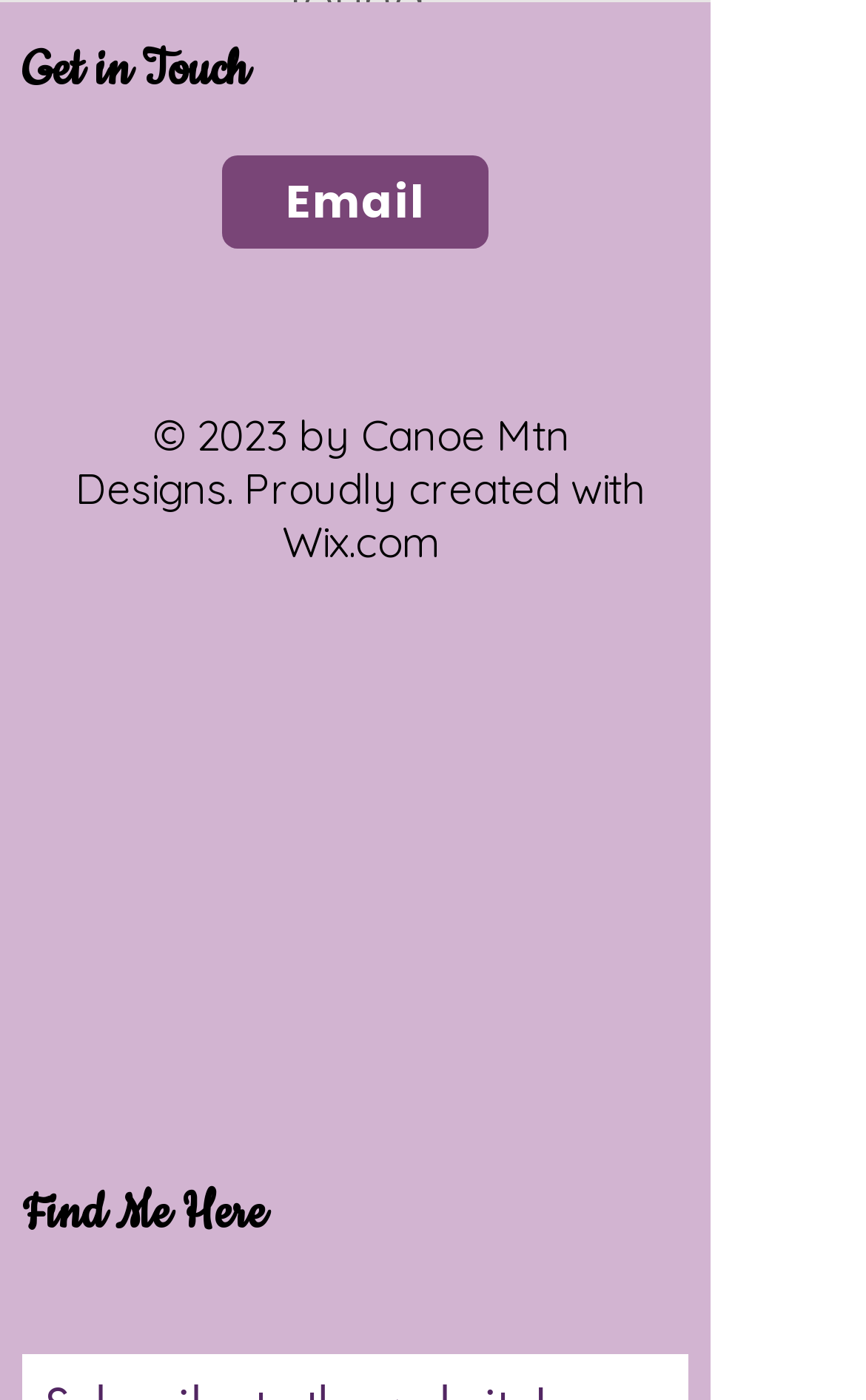Determine the bounding box for the UI element that matches this description: "Continue Shopping".

[0.236, 0.058, 0.585, 0.085]